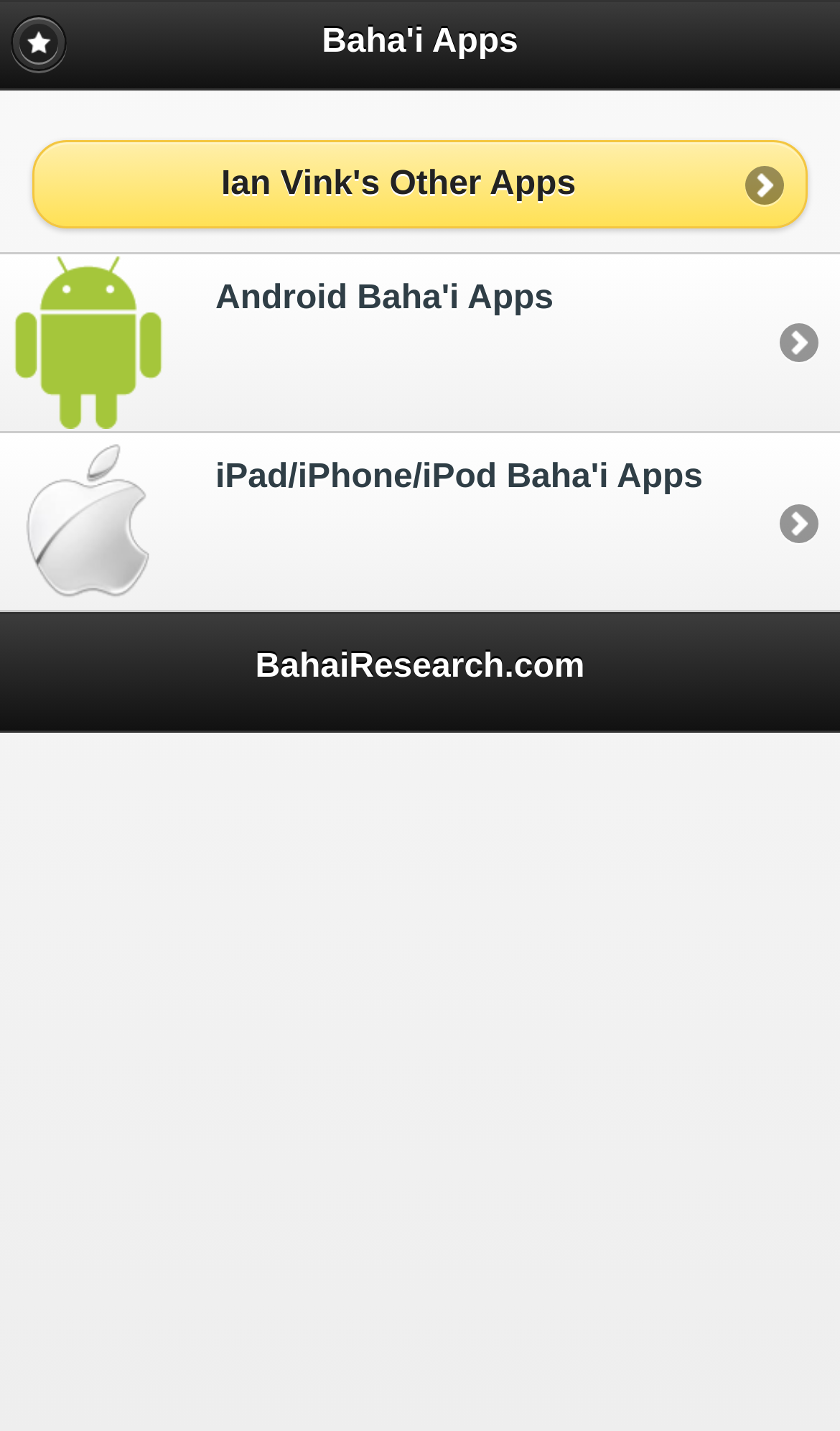What is the name of the related website?
Using the details from the image, give an elaborate explanation to answer the question.

The heading 'BahaiResearch.com' at the bottom of the webpage suggests that it is a related website.